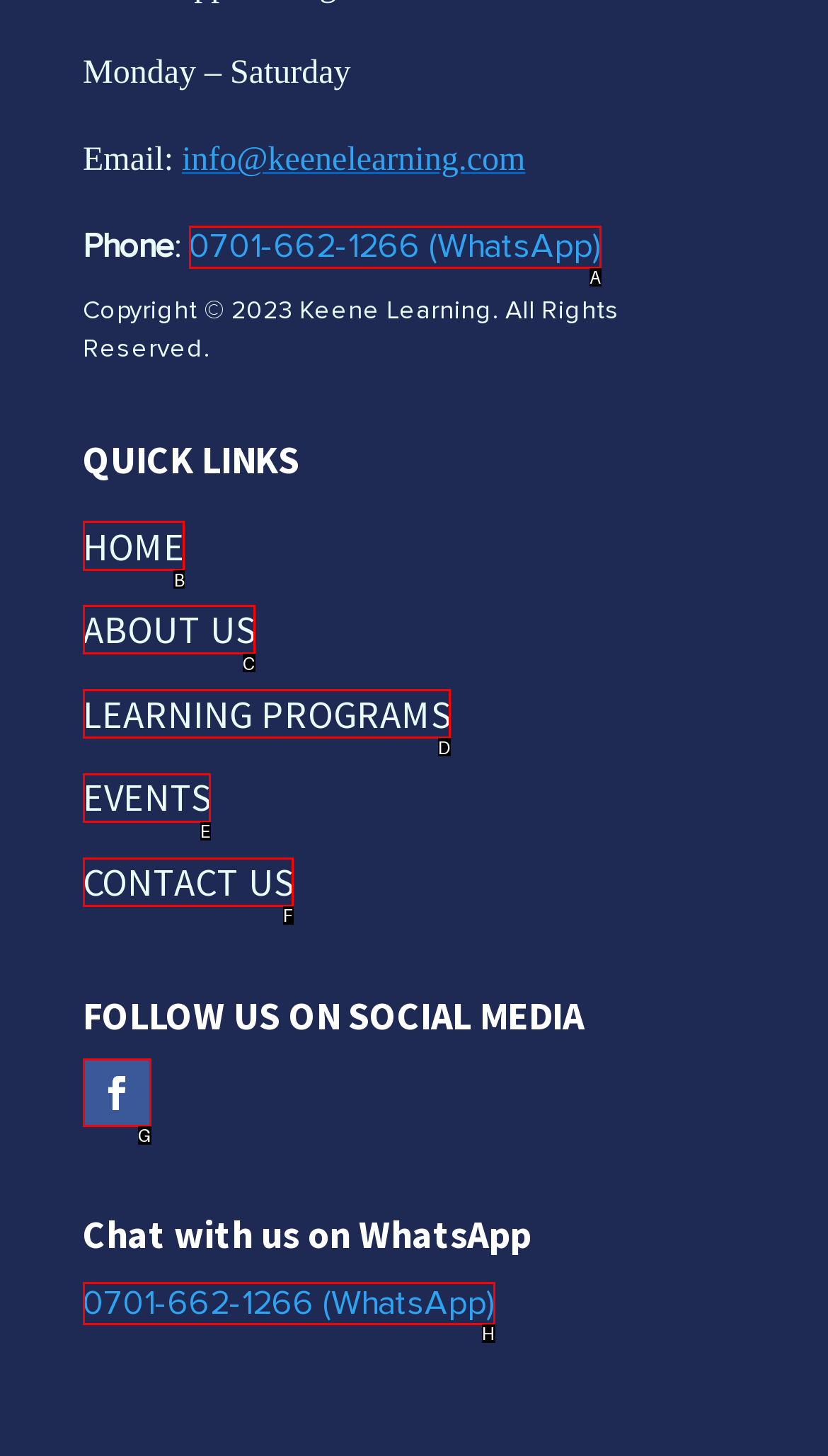Identify which HTML element should be clicked to fulfill this instruction: Check the date of the post 'A Load of BS' Reply with the correct option's letter.

None